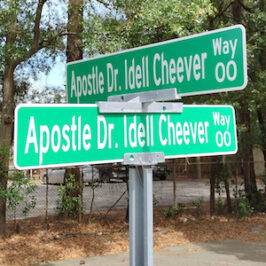Respond to the following query with just one word or a short phrase: 
What is the surrounding area like?

Lush with trees